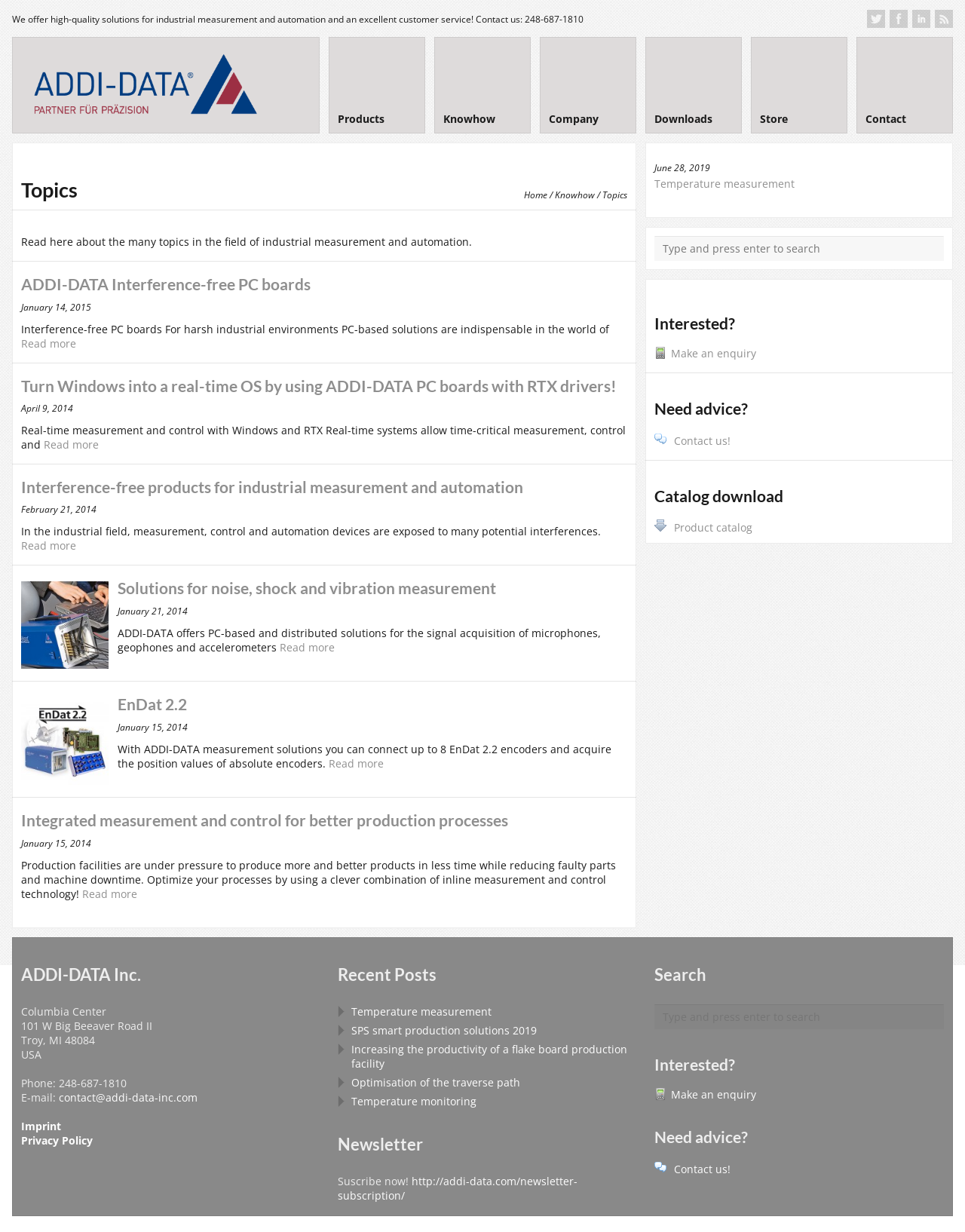For the following element description, predict the bounding box coordinates in the format (top-left x, top-left y, bottom-right x, bottom-right y). All values should be floating point numbers between 0 and 1. Description: Temperature monitoring

[0.364, 0.888, 0.494, 0.9]